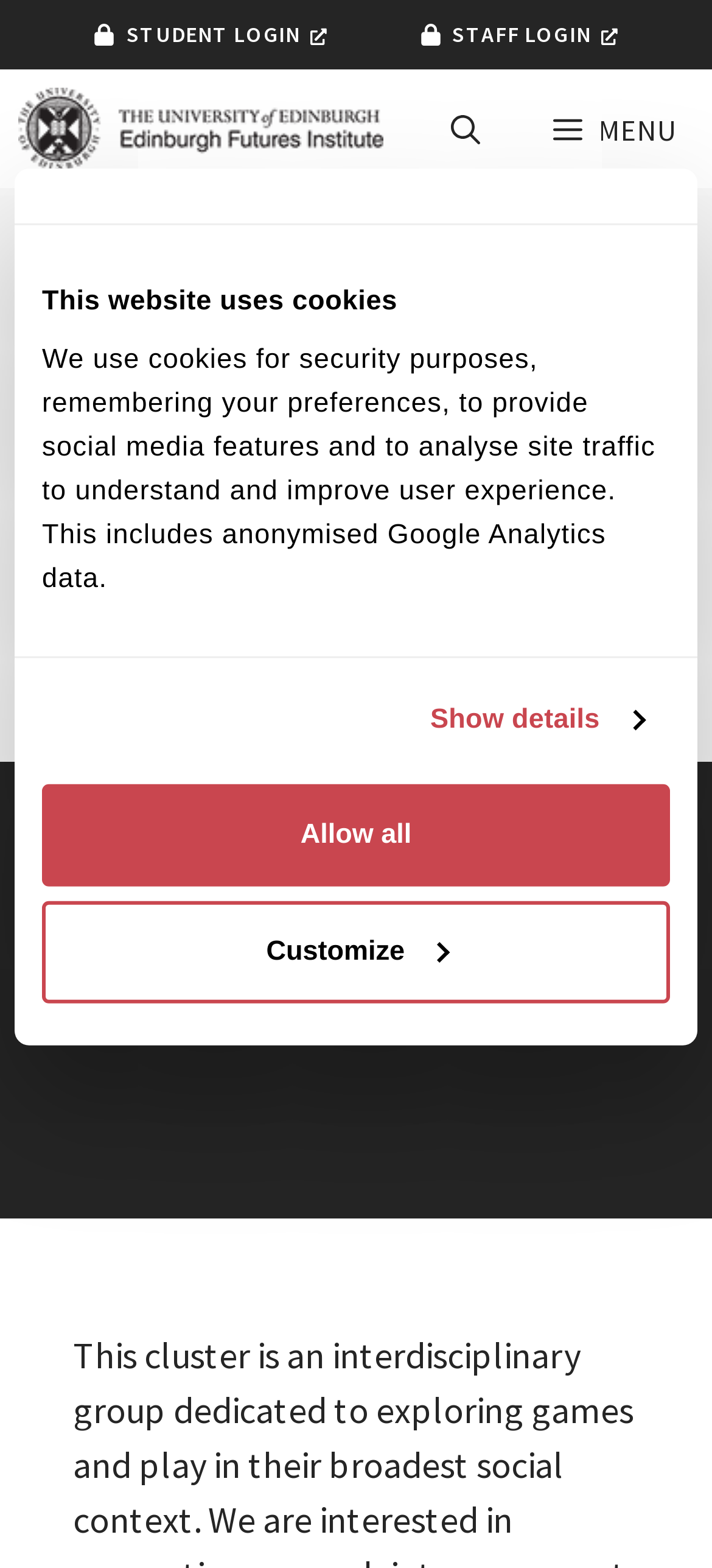What is the purpose of the button with the text 'MENU'?
Refer to the image and provide a one-word or short phrase answer.

To open the mobile menu